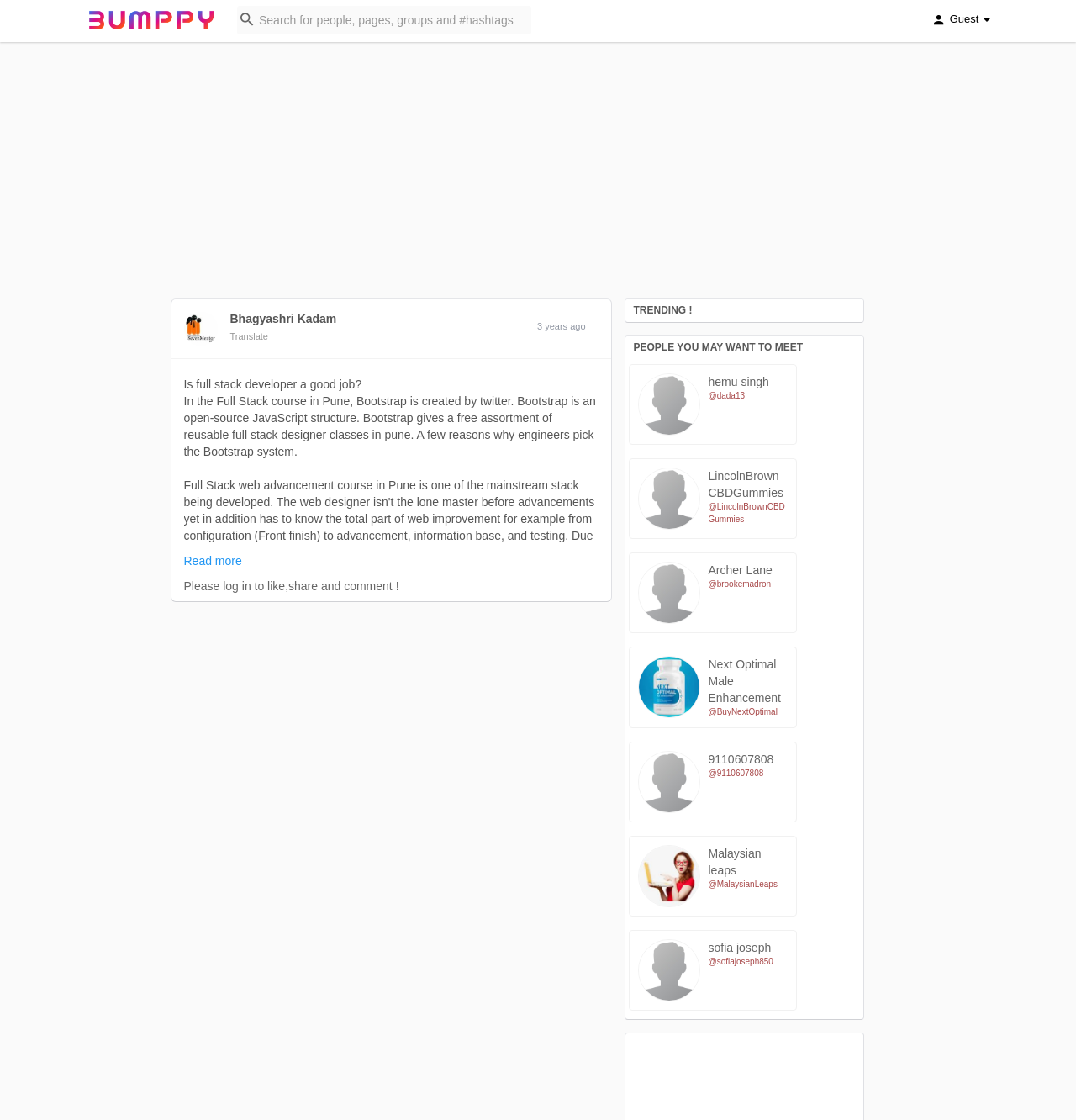What is the name of the profile picture on the top left?
Using the details from the image, give an elaborate explanation to answer the question.

The top left corner of the webpage has a logo, which is identified as the Bumppy Logo. This can be determined by looking at the image element with the bounding box coordinates [0.082, 0.008, 0.199, 0.027] and the OCR text 'Bumppy Logo'.